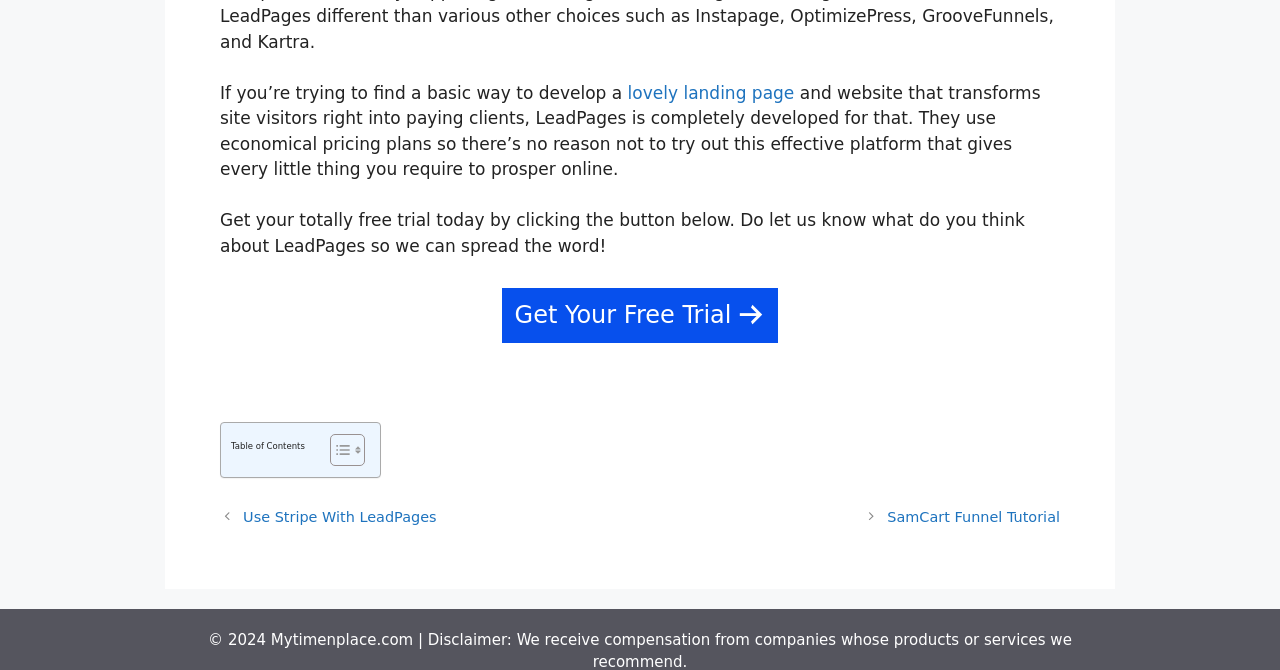Provide a brief response to the question below using a single word or phrase: 
What is the section below the main content?

Footer